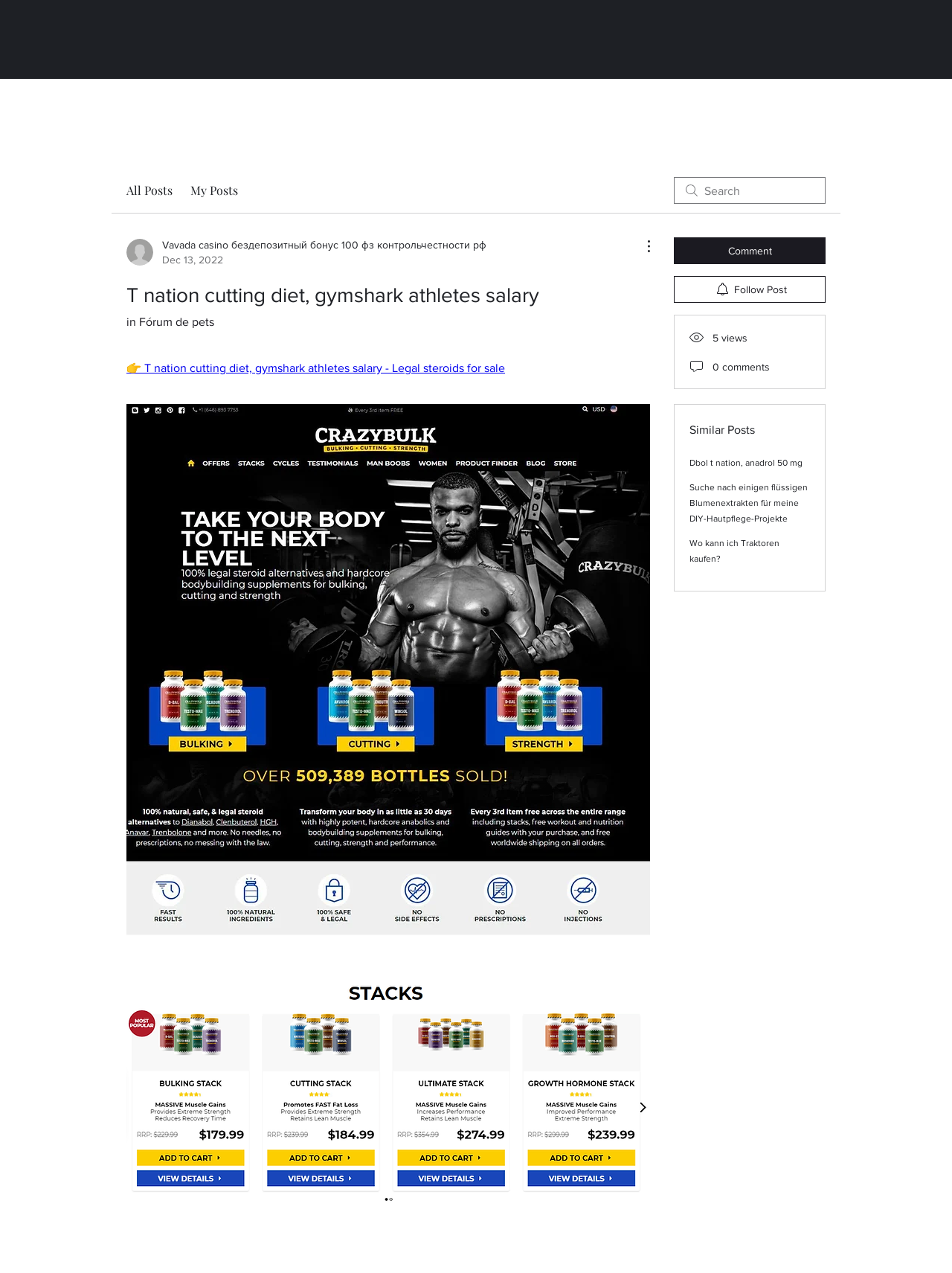What is the purpose of the 'Comment' button?
Give a thorough and detailed response to the question.

The 'Comment' button is likely used to allow users to comment on the post, as it is a common feature on webpages with user-generated content.